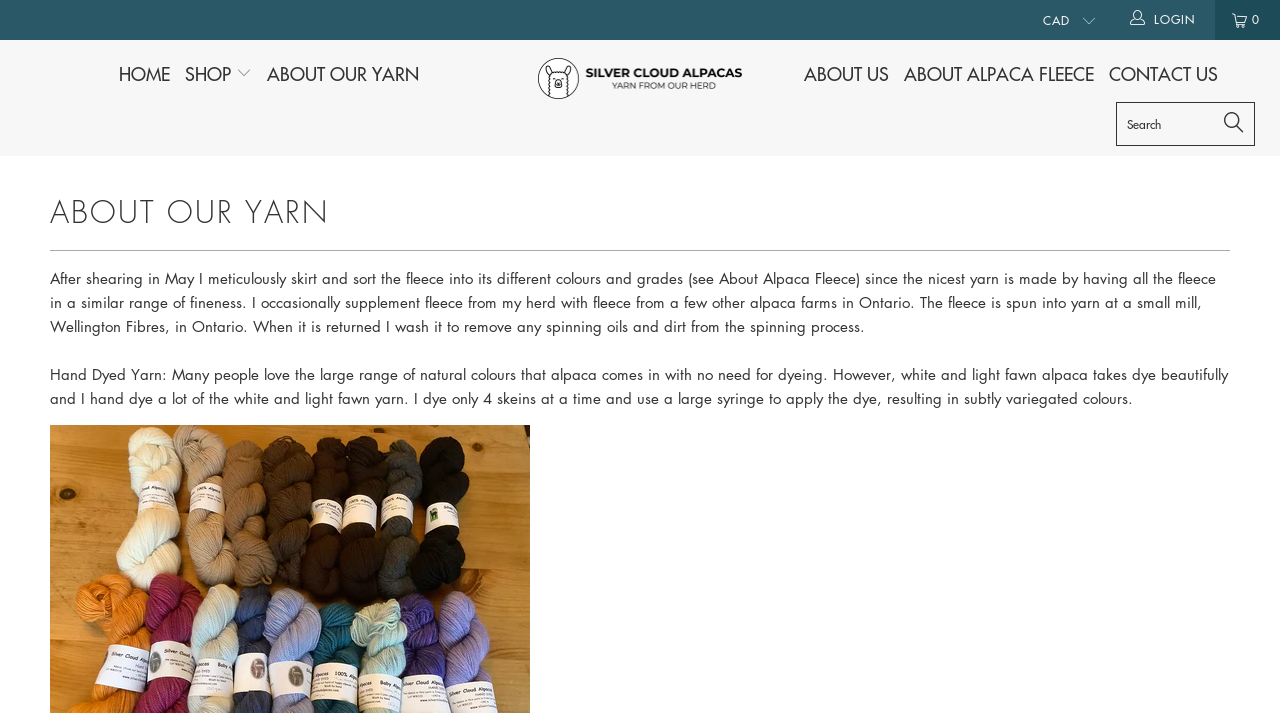With reference to the screenshot, provide a detailed response to the question below:
Where is the fleece spun into yarn?

According to the text, the fleece is spun into yarn at a small mill called Wellington Fibres, which is located in Ontario.